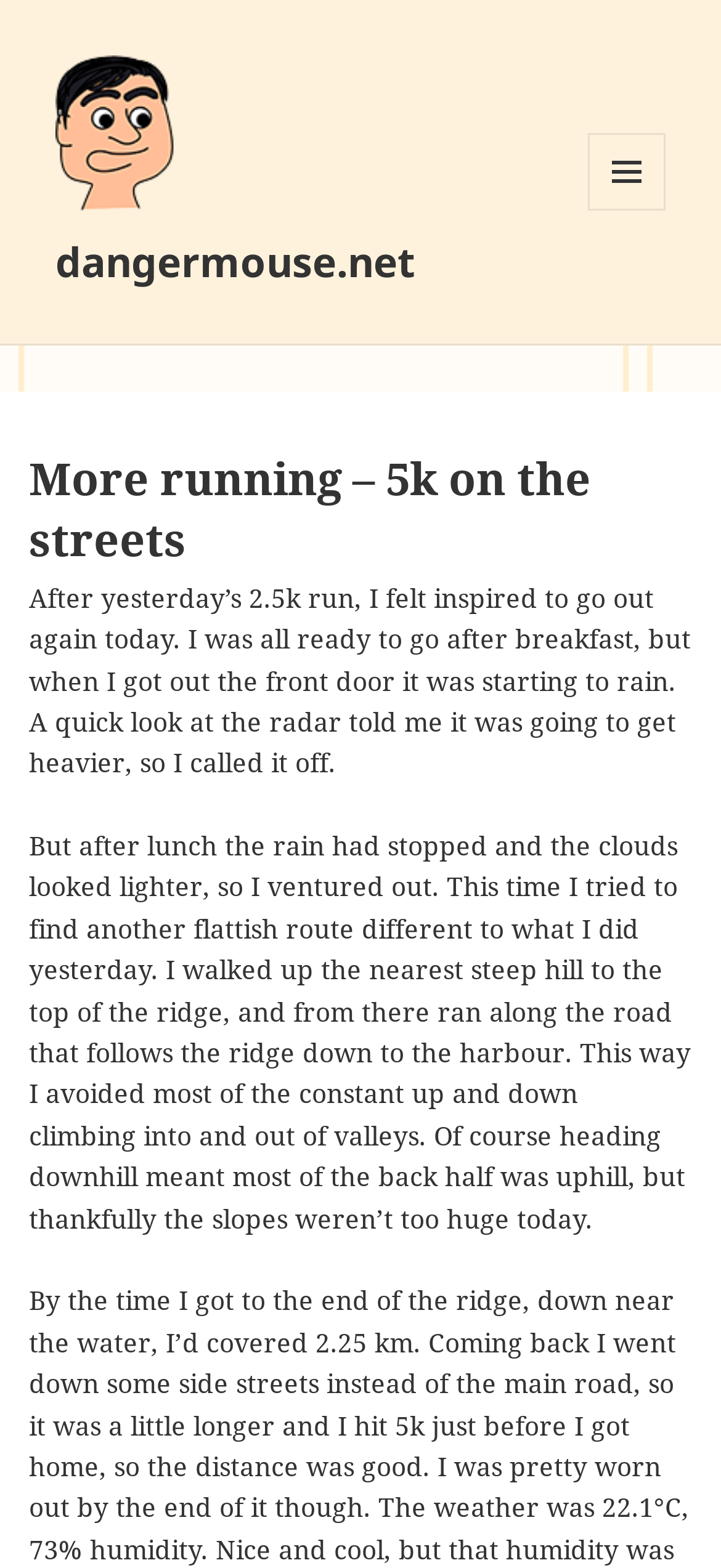Extract the primary heading text from the webpage.

More running – 5k on the streets